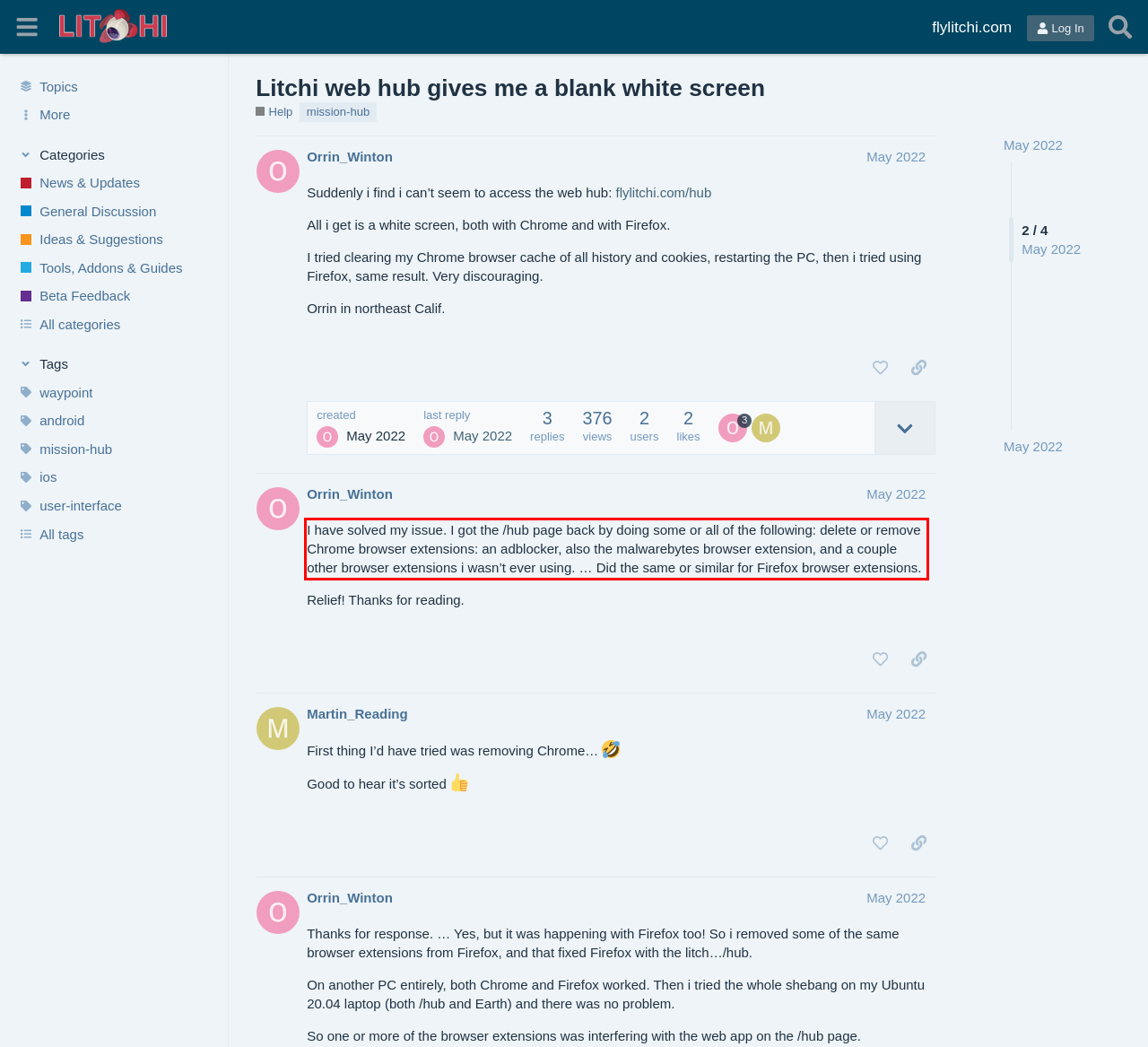From the screenshot of the webpage, locate the red bounding box and extract the text contained within that area.

I have solved my issue. I got the /hub page back by doing some or all of the following: delete or remove Chrome browser extensions: an adblocker, also the malwarebytes browser extension, and a couple other browser extensions i wasn’t ever using. … Did the same or similar for Firefox browser extensions.